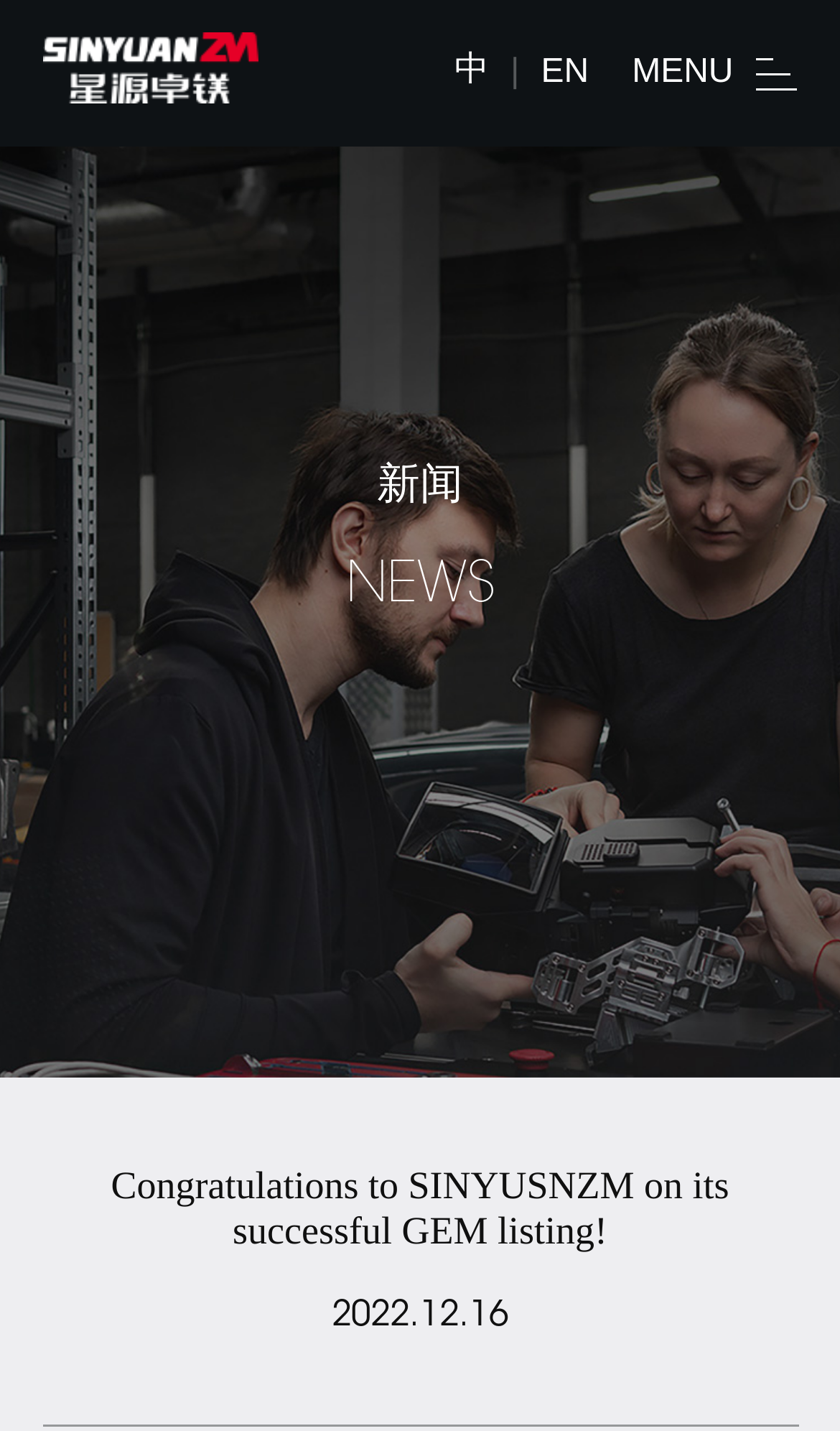Based on the provided description, "中", find the bounding box of the corresponding UI element in the screenshot.

[0.541, 0.033, 0.582, 0.064]